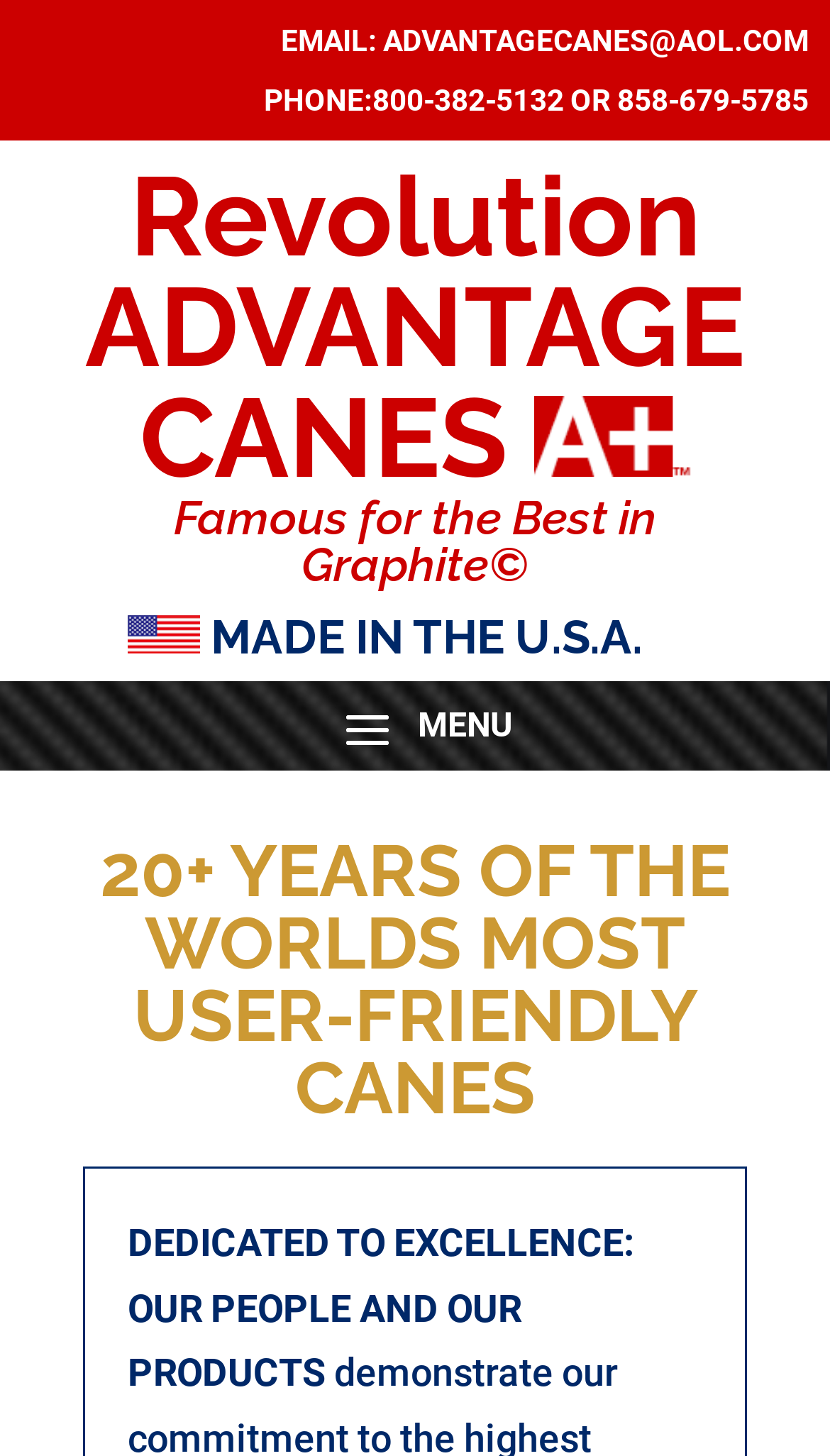What is the email address of Revolution Advantage Canes?
Using the image as a reference, answer with just one word or a short phrase.

ADVANTAGECANES@AOL.COM